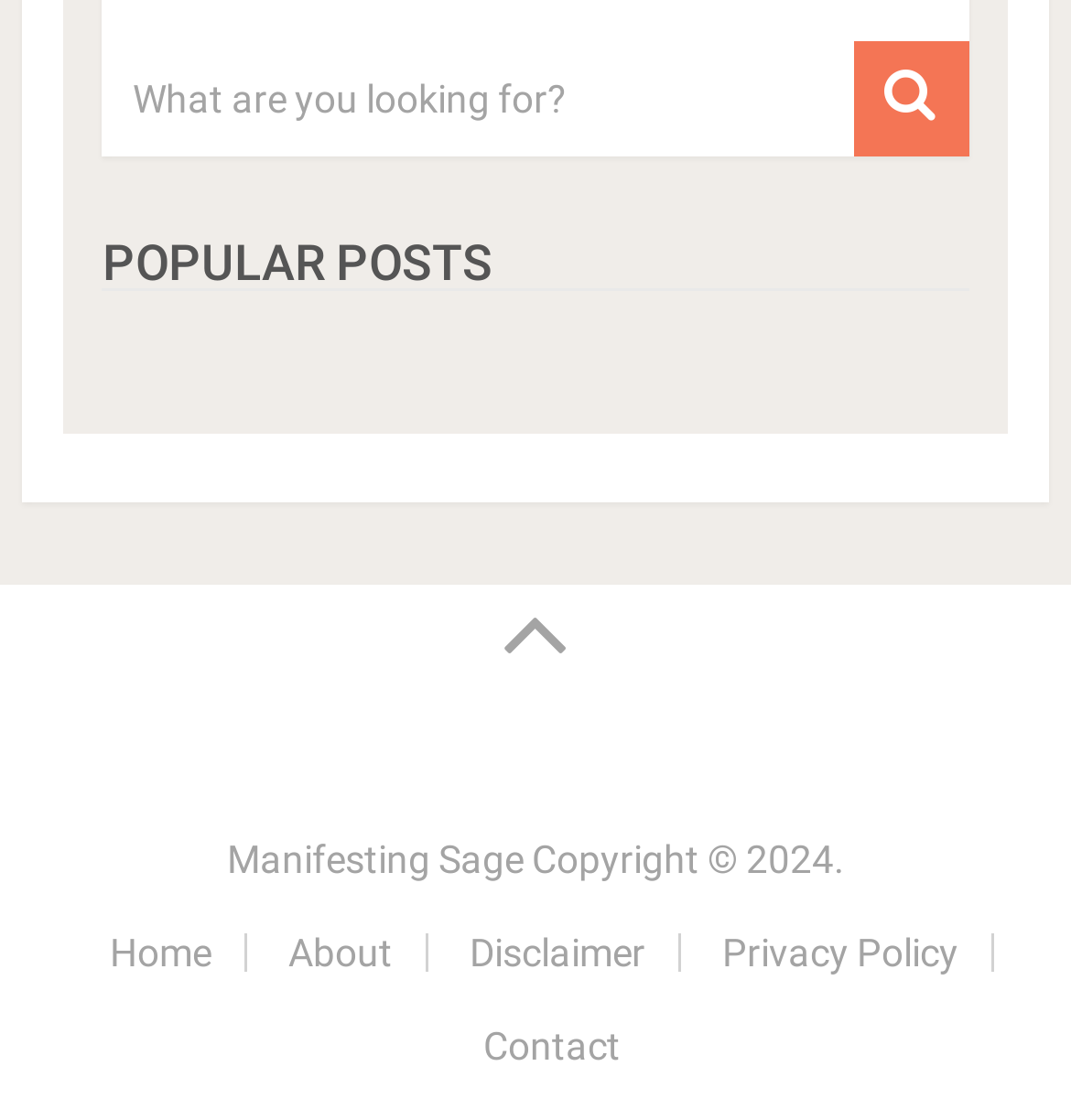Please identify the bounding box coordinates of the area that needs to be clicked to fulfill the following instruction: "search for something."

[0.096, 0.036, 0.904, 0.139]